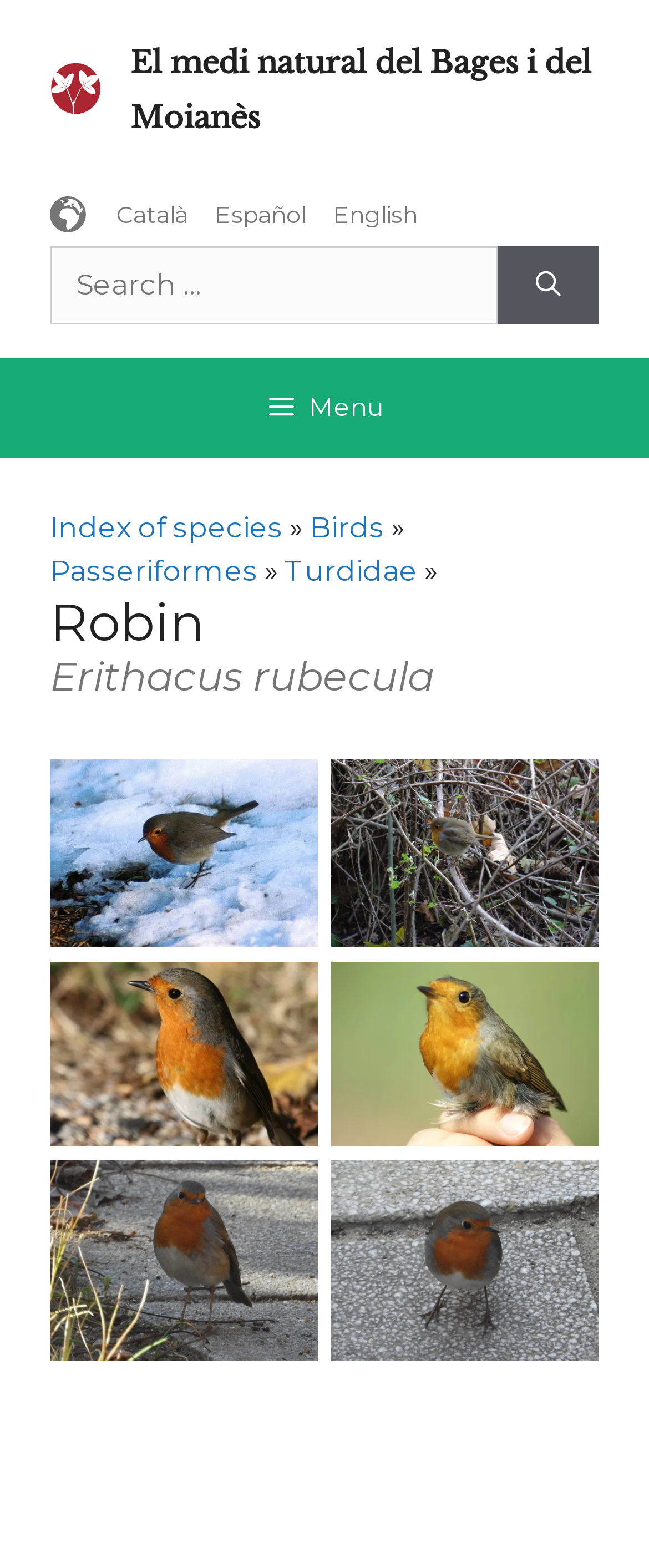Find the bounding box coordinates for the HTML element described as: "Català". The coordinates should consist of four float values between 0 and 1, i.e., [left, top, right, bottom].

[0.138, 0.127, 0.29, 0.146]